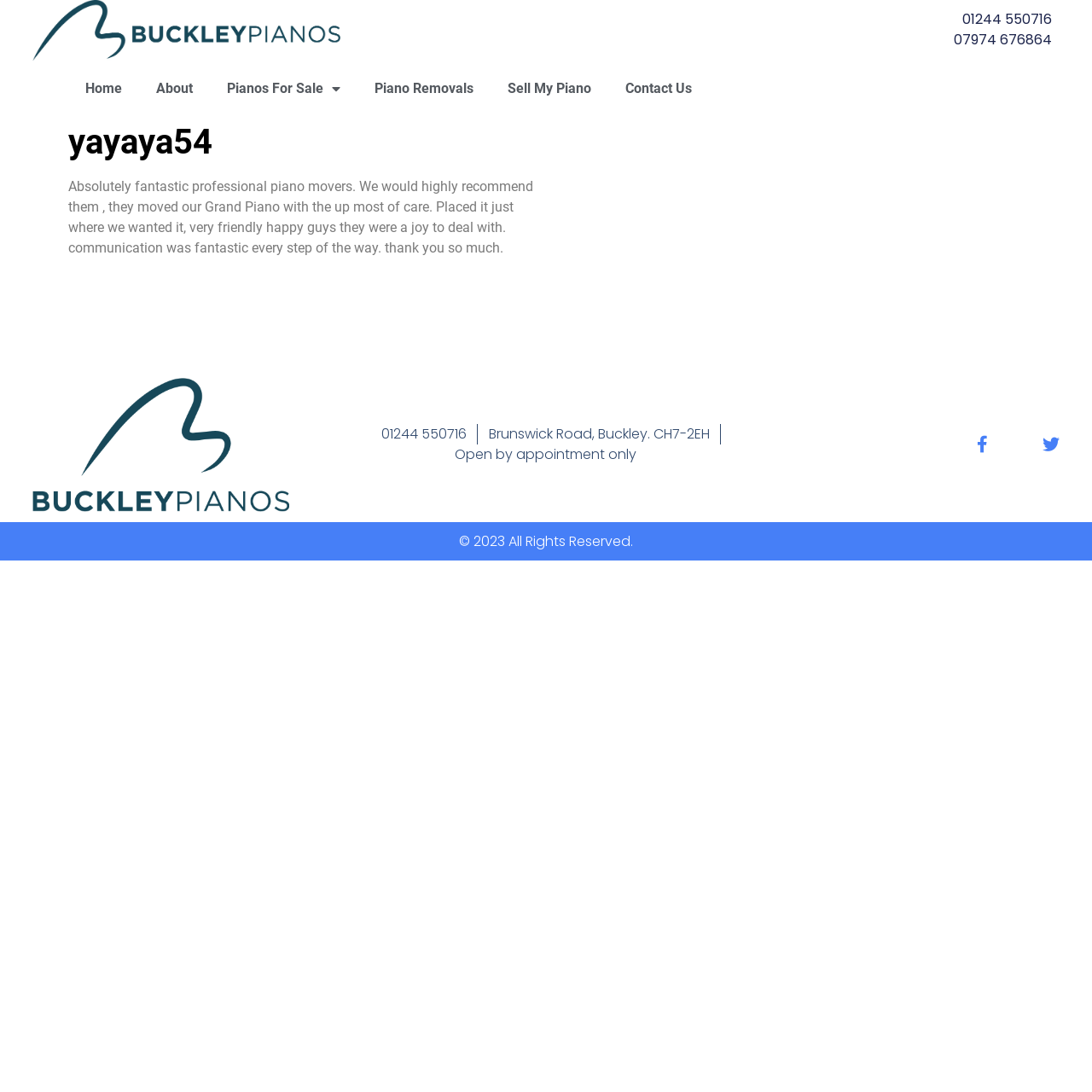What is the address of Buckley Pianos?
Based on the screenshot, respond with a single word or phrase.

Brunswick Road, Buckley. CH7-2EH